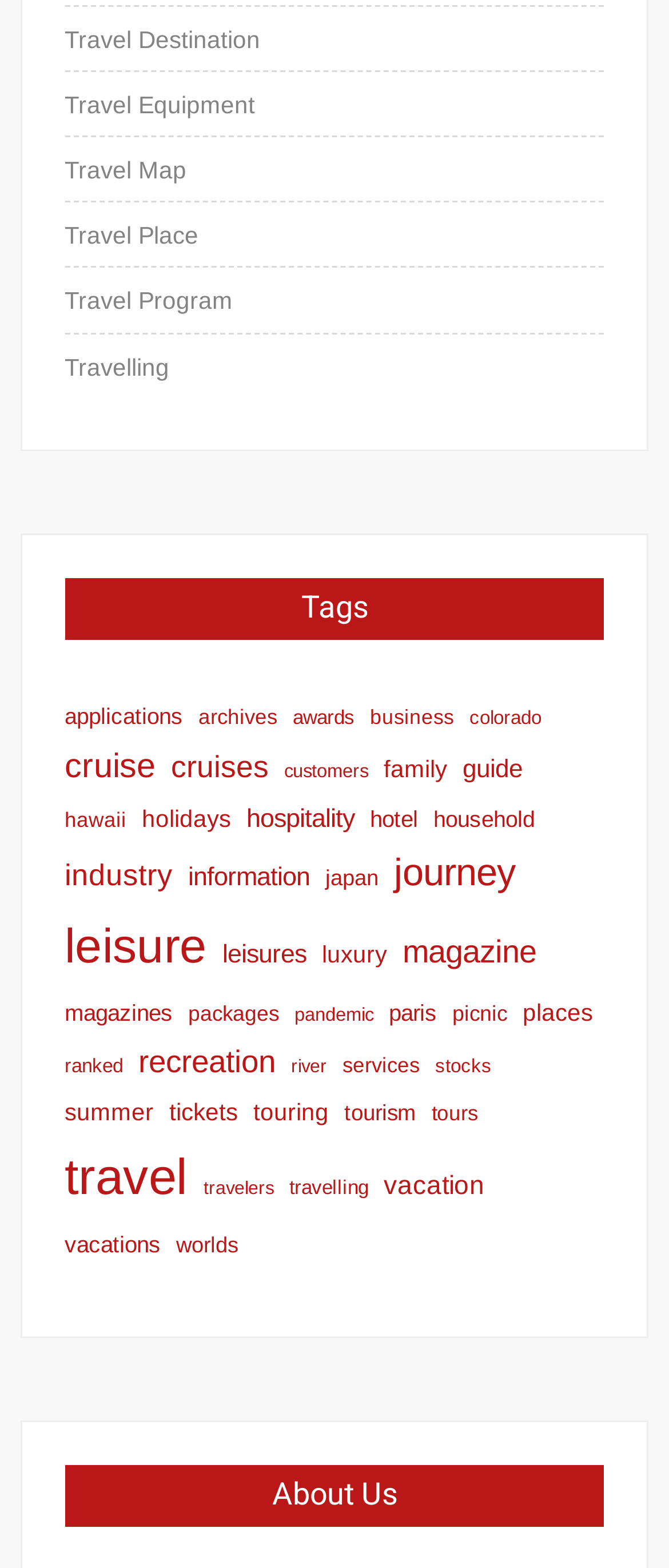Please identify the bounding box coordinates of the element I should click to complete this instruction: 'View Tags'. The coordinates should be given as four float numbers between 0 and 1, like this: [left, top, right, bottom].

[0.097, 0.368, 0.903, 0.408]